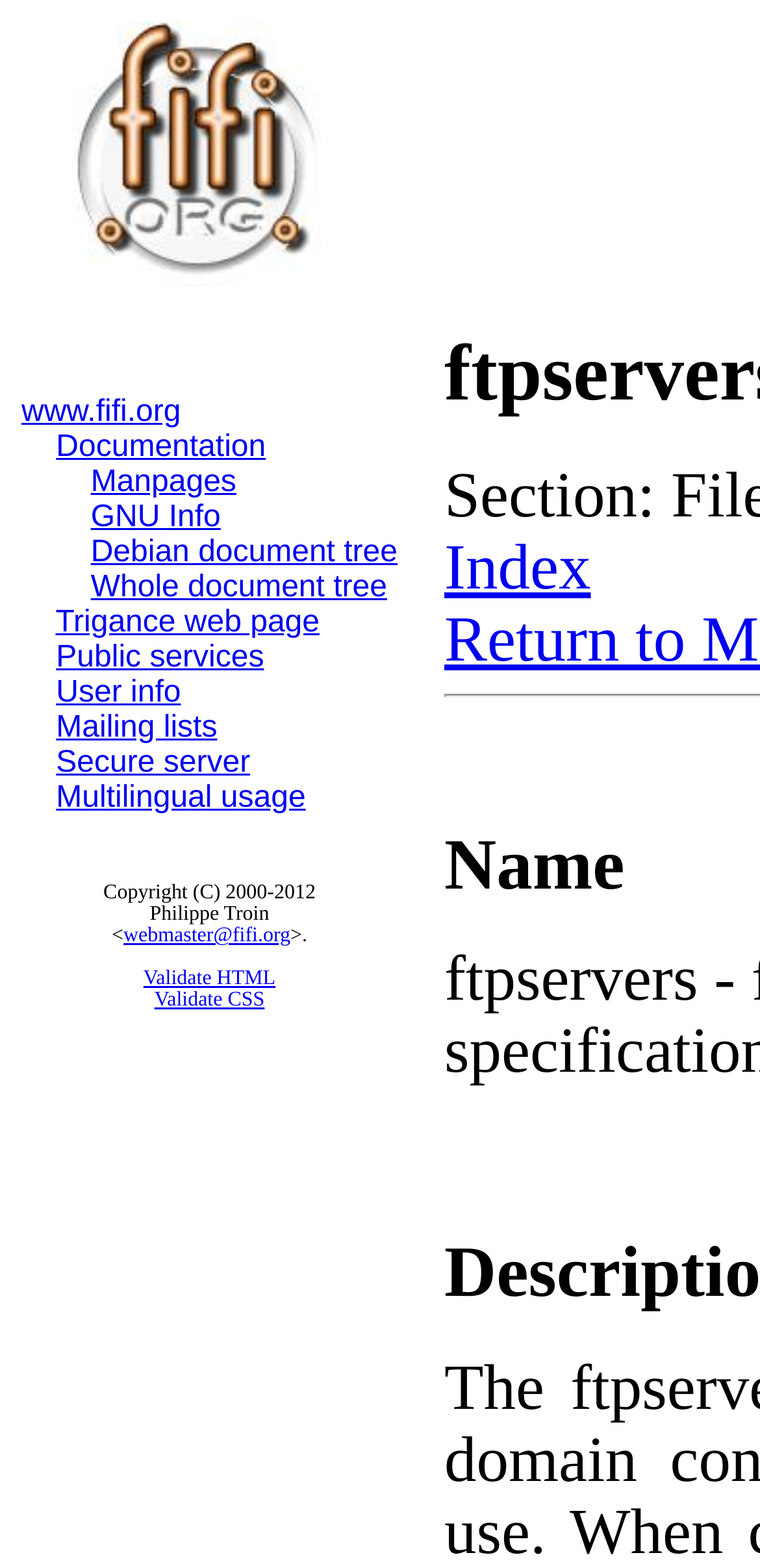Please identify the bounding box coordinates of the area I need to click to accomplish the following instruction: "View the Whole document tree".

[0.119, 0.364, 0.509, 0.385]